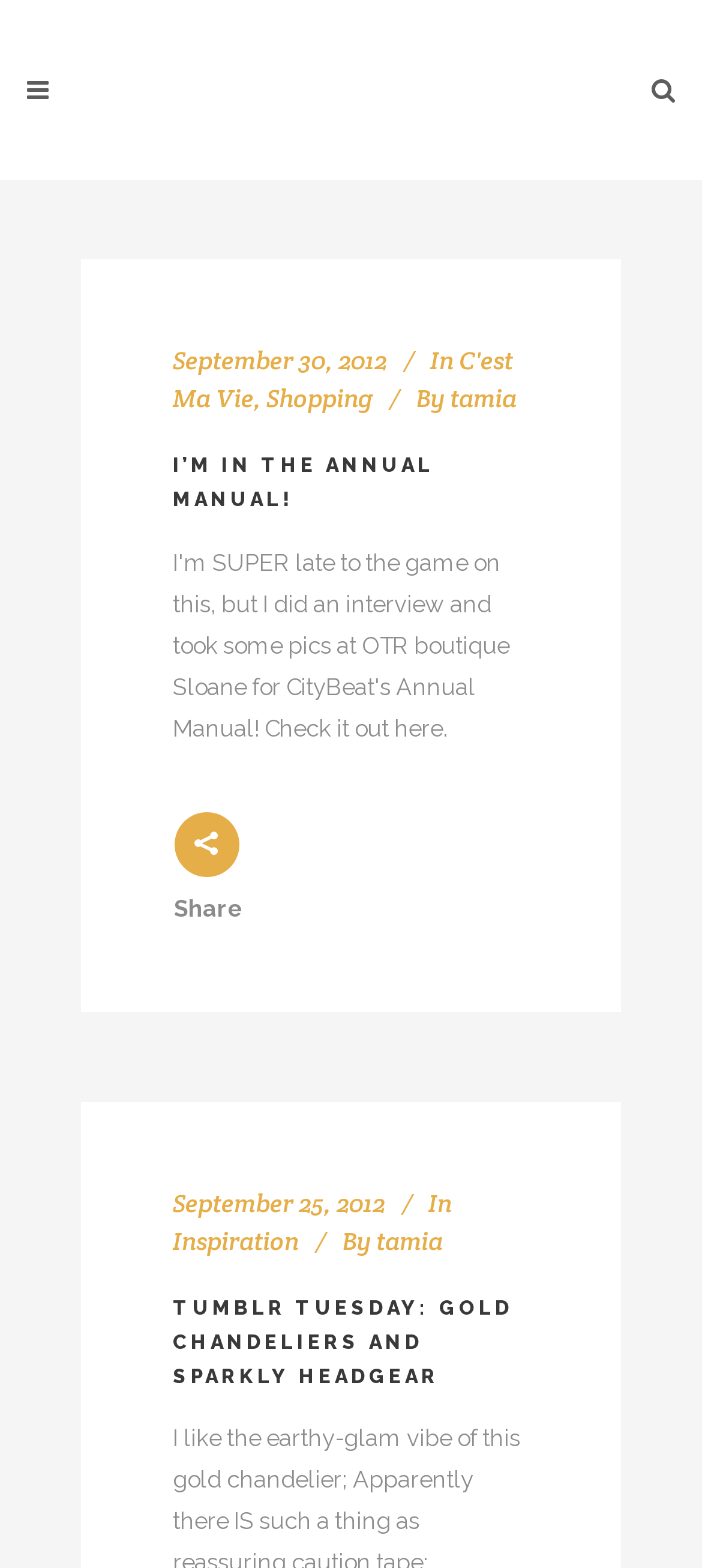Provide a brief response in the form of a single word or phrase:
How many links are there in the first article?

4